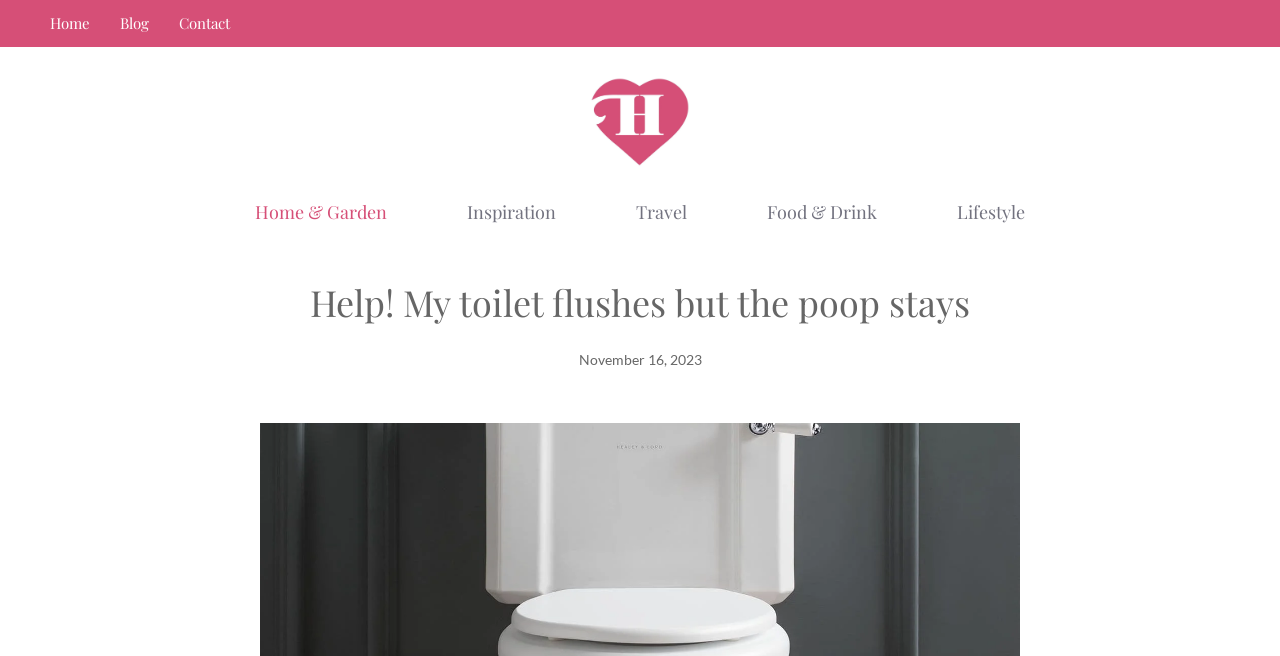Can you show the bounding box coordinates of the region to click on to complete the task described in the instruction: "read blog posts"?

[0.094, 0.02, 0.116, 0.05]